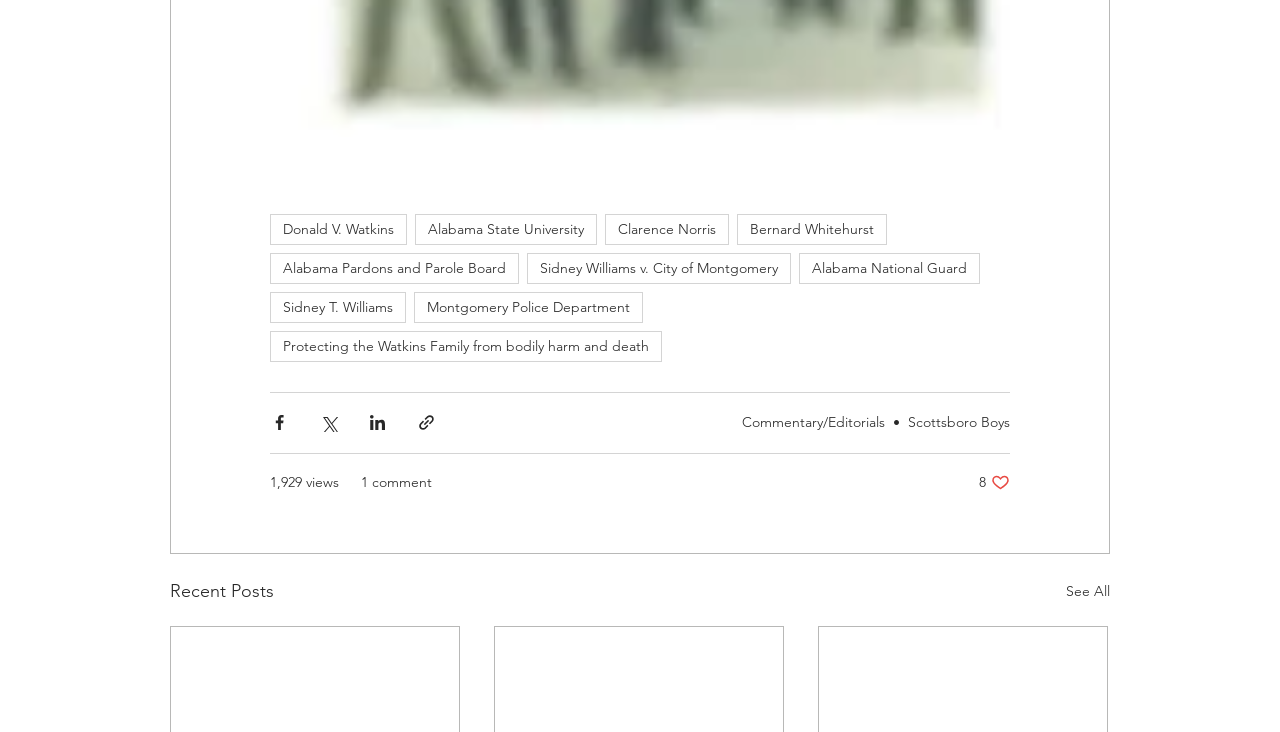Answer in one word or a short phrase: 
How many views does the current post have?

1,929 views